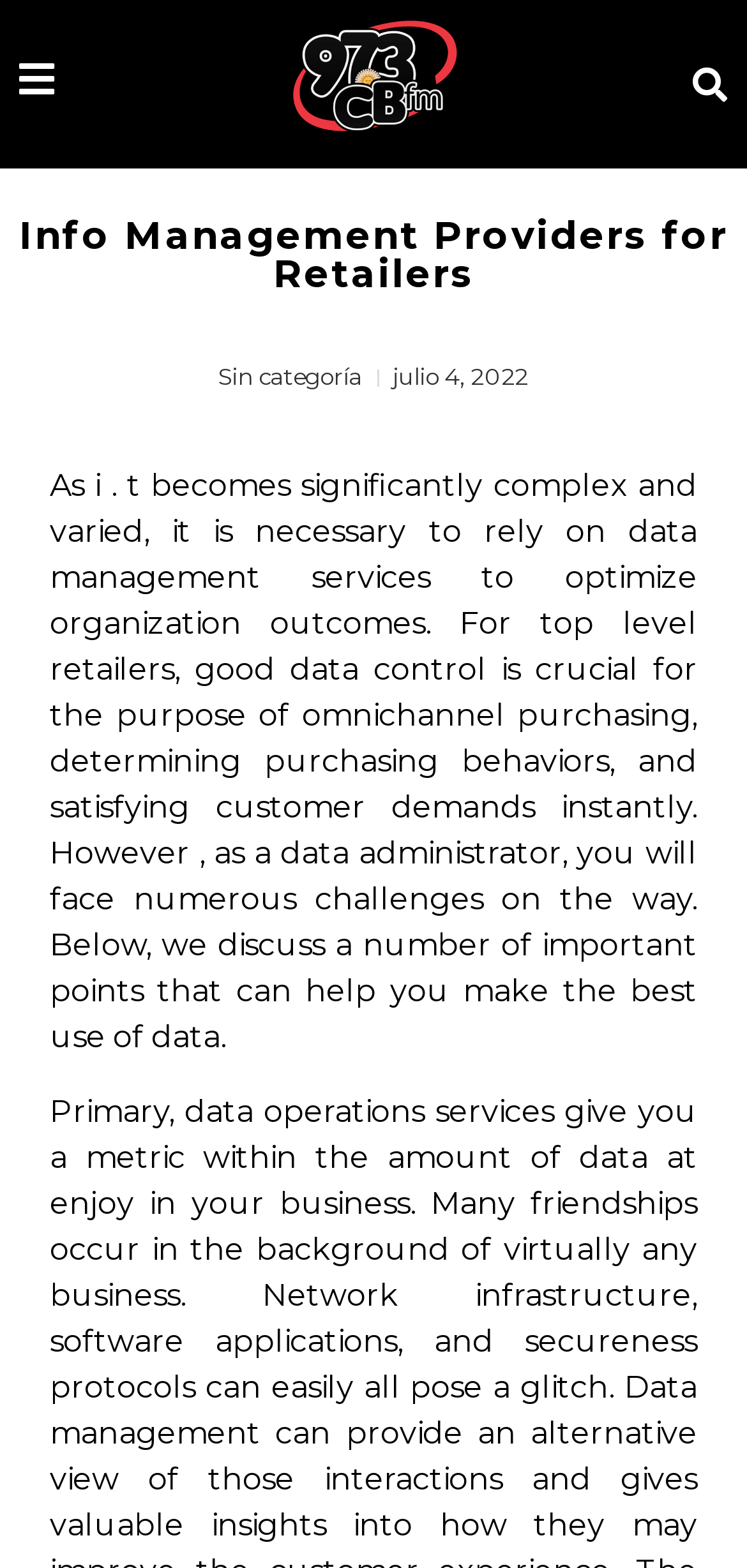From the details in the image, provide a thorough response to the question: What is the date mentioned on the webpage?

The webpage contains a static text element that displays the date 'julio 4, 2022'.